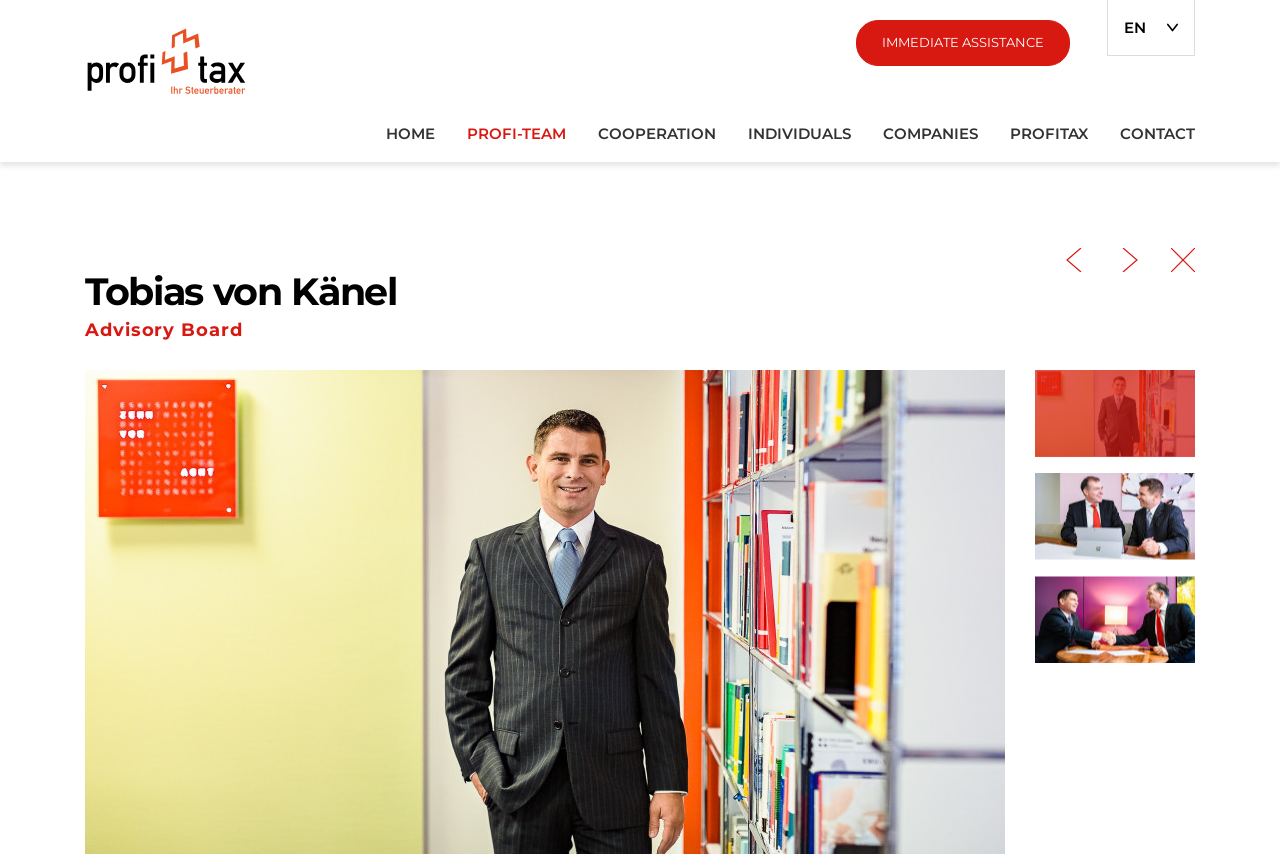Provide the bounding box coordinates of the HTML element this sentence describes: "Profi-Team". The bounding box coordinates consist of four float numbers between 0 and 1, i.e., [left, top, right, bottom].

[0.352, 0.124, 0.455, 0.189]